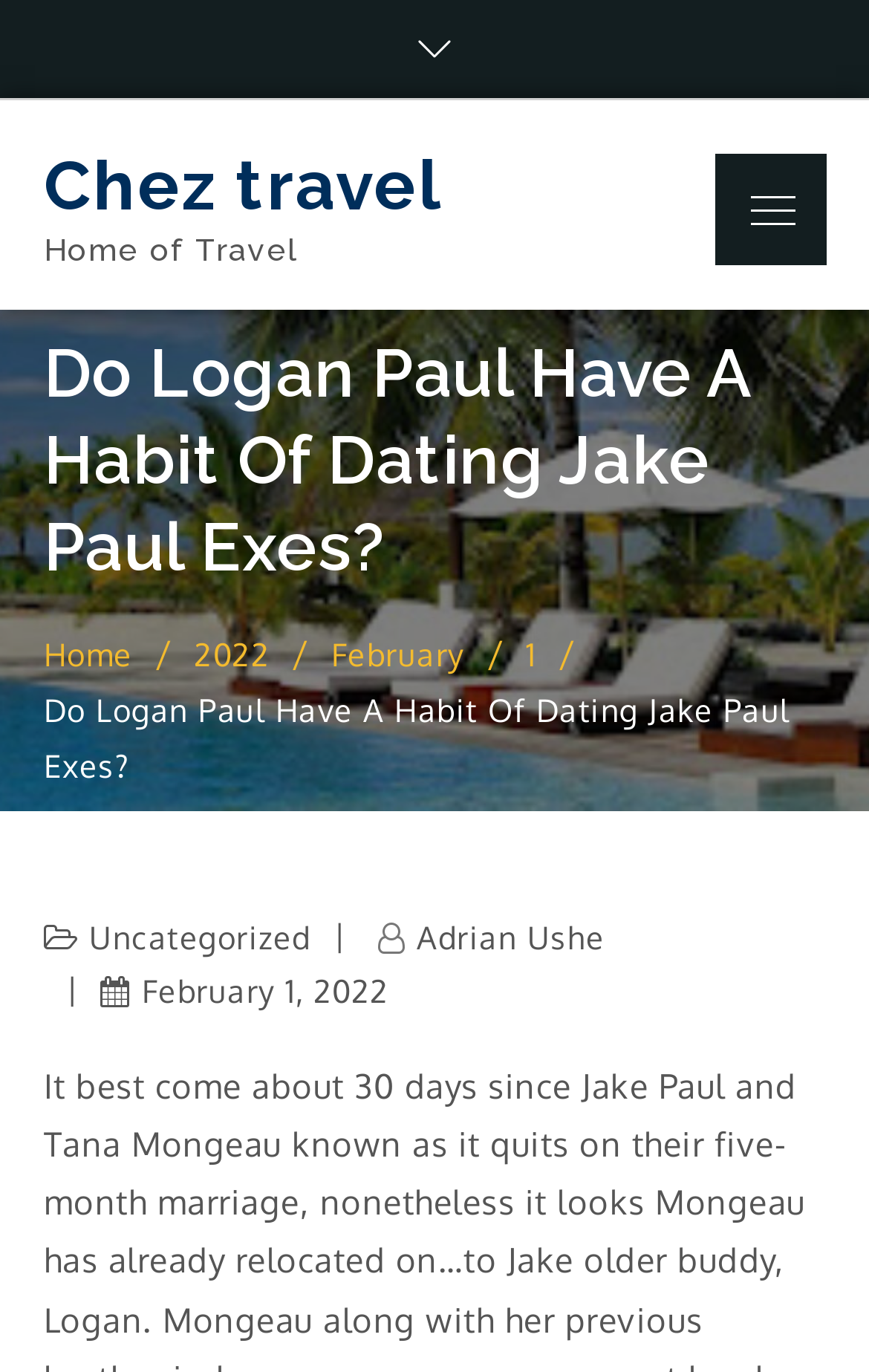Elaborate on the webpage's design and content in a detailed caption.

The webpage appears to be a blog post or article discussing the topic "Do Logan Paul Have A Habit Of Dating Jake Paul Exes?" on a travel website called "Chez travel". 

At the top left of the page, there is a link to the website's homepage, "Chez travel", accompanied by a brief description "Home of Travel". To the right of these elements, there is a button labeled "Menu" that, when expanded, controls the primary menu.

Below these top-level elements, the main content area is divided into two sections. The first section contains a heading with the title of the article, "Do Logan Paul Have A Habit Of Dating Jake Paul Exes?", which spans the entire width of the content area. 

Underneath the heading, there is a navigation section labeled "Breadcrumbs" that displays the article's categorization, with links to the website's homepage, the year 2022, the month of February, and the day of the month, 1. 

To the right of the breadcrumbs, there is a static text element that repeats the article title. 

Further down, there are three links: one labeled "Uncategorized", another with the author's name "Adrian Ushe", and a third with the publication date "February 1, 2022", which includes an embedded time element.